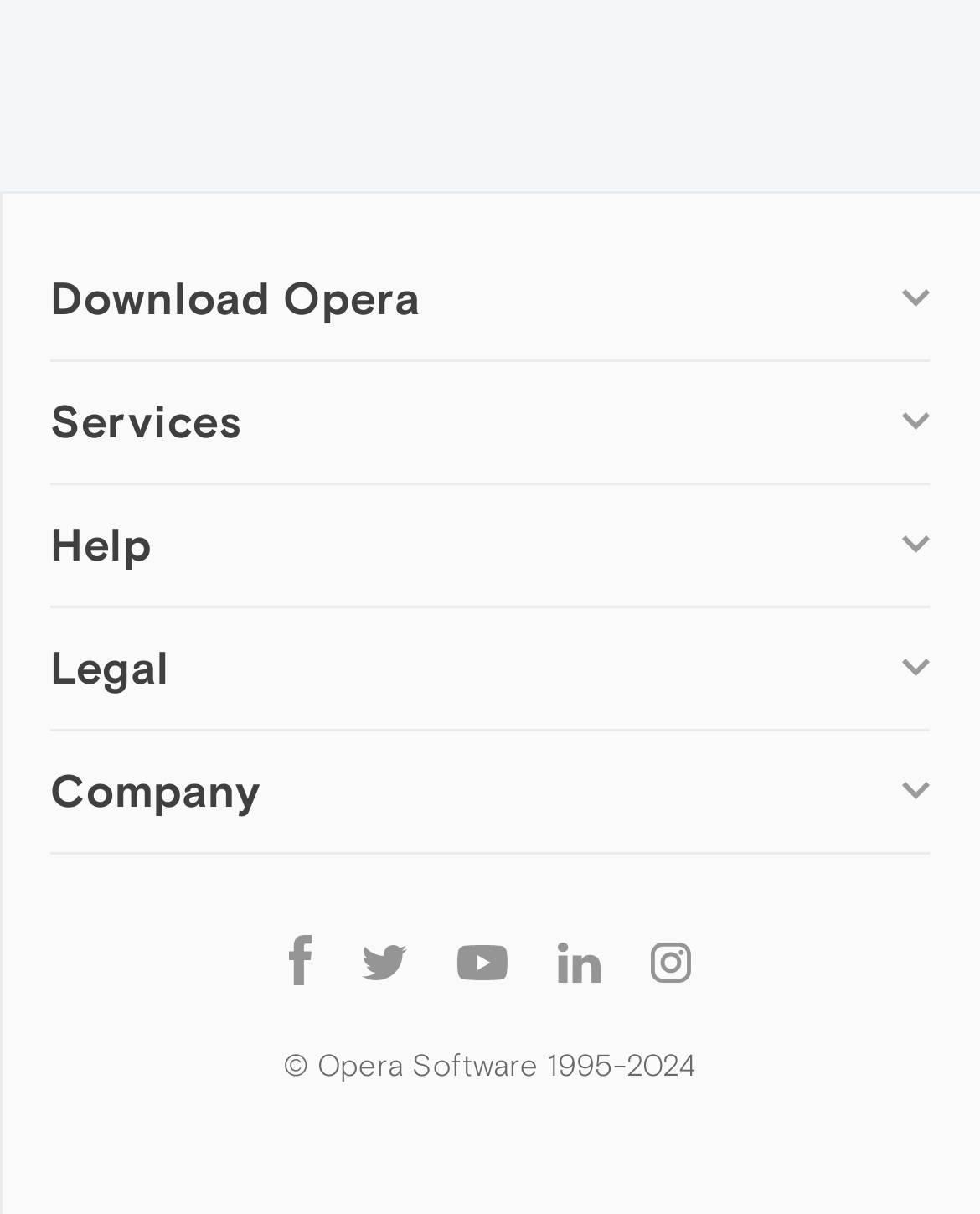Given the content of the image, can you provide a detailed answer to the question?
What is the copyright year range of Opera Software?

The copyright year range of Opera Software is from 1995 to 2024, as indicated by the StaticText element at the bottom of the webpage.